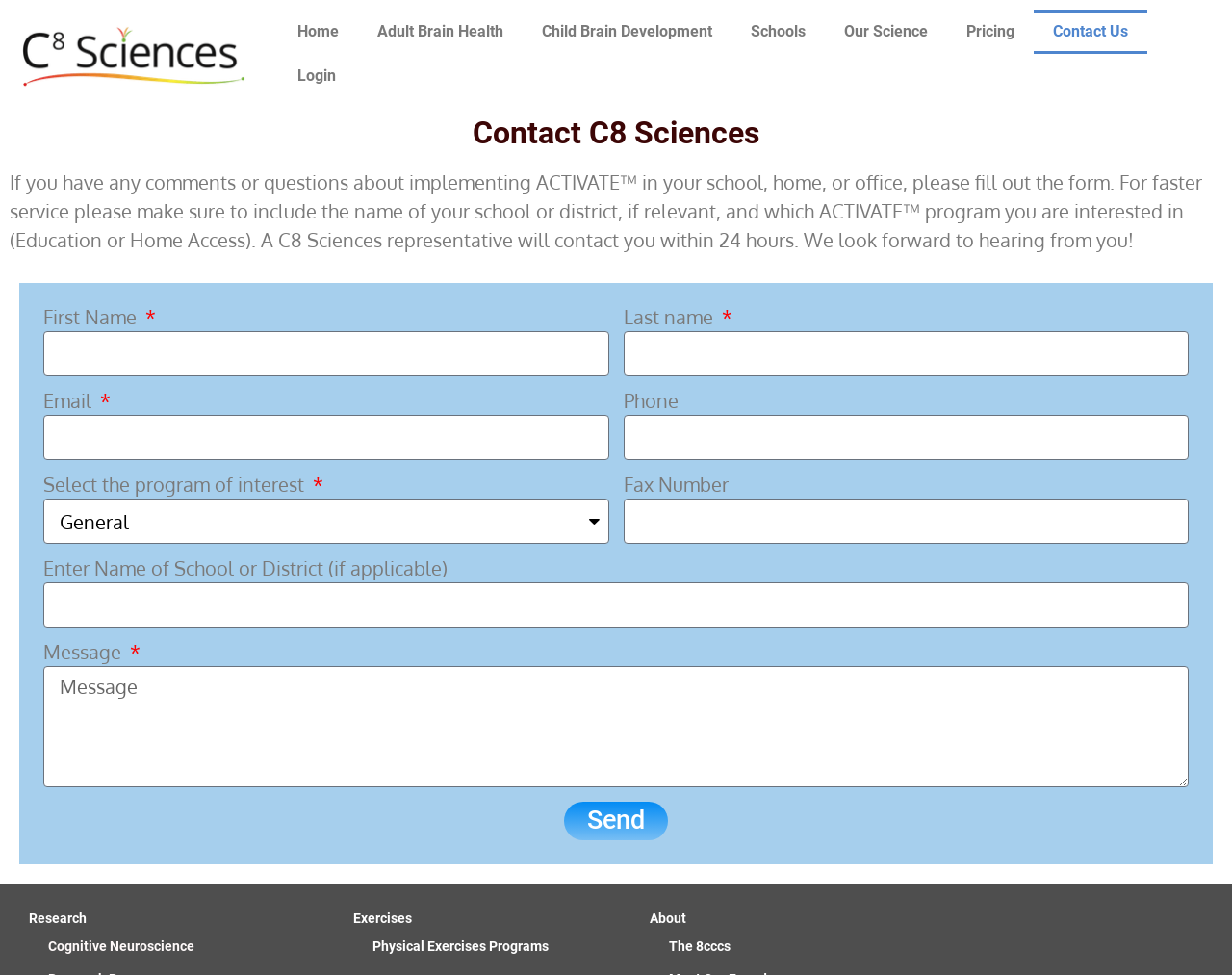Please determine the bounding box coordinates for the element that should be clicked to follow these instructions: "Click the Cognitive Neuroscience link".

[0.023, 0.955, 0.256, 0.989]